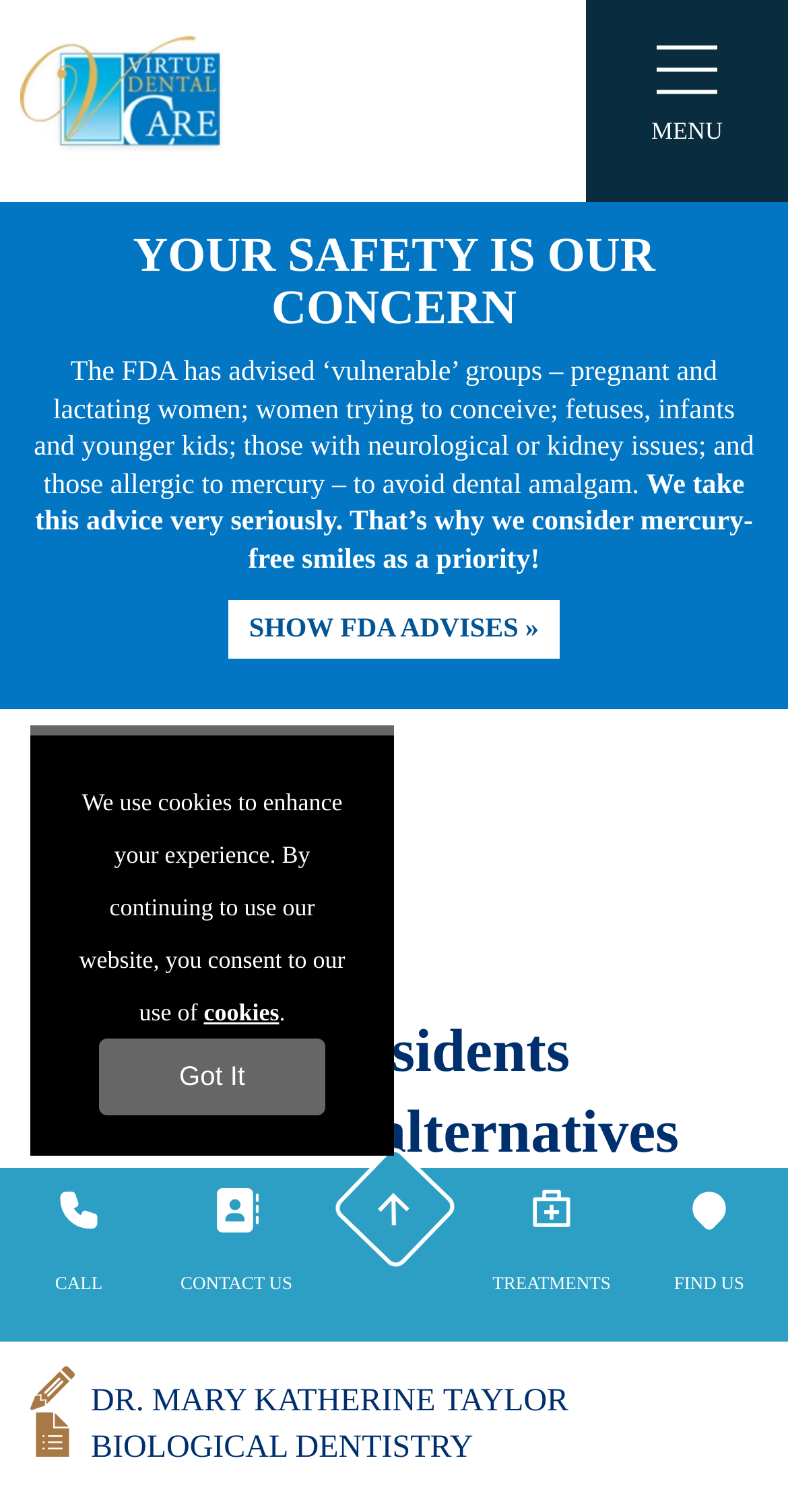What is the alternative to dental amalgam?
Answer the question in as much detail as possible.

The alternative to dental amalgam is mercury-free smiles, as stated in the text 'We take this advice very seriously. That’s why we consider mercury-free smiles as a priority!'.